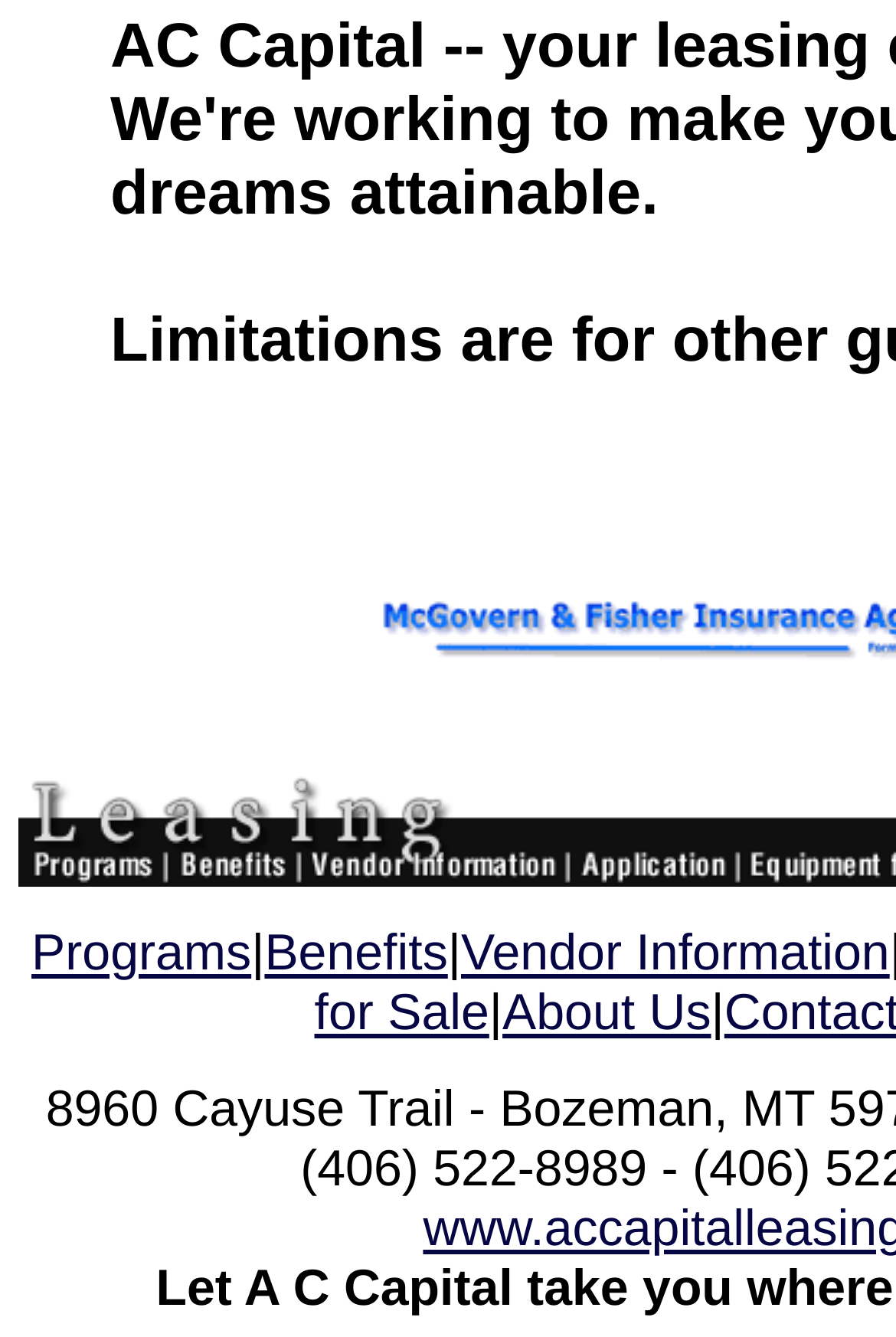Identify the bounding box coordinates for the UI element described as: "About Us". The coordinates should be provided as four floats between 0 and 1: [left, top, right, bottom].

[0.561, 0.735, 0.794, 0.778]